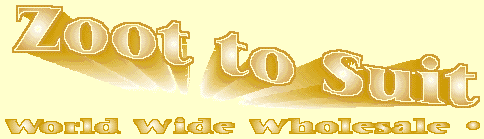Kindly respond to the following question with a single word or a brief phrase: 
What is the focus of the image's design?

Global retail